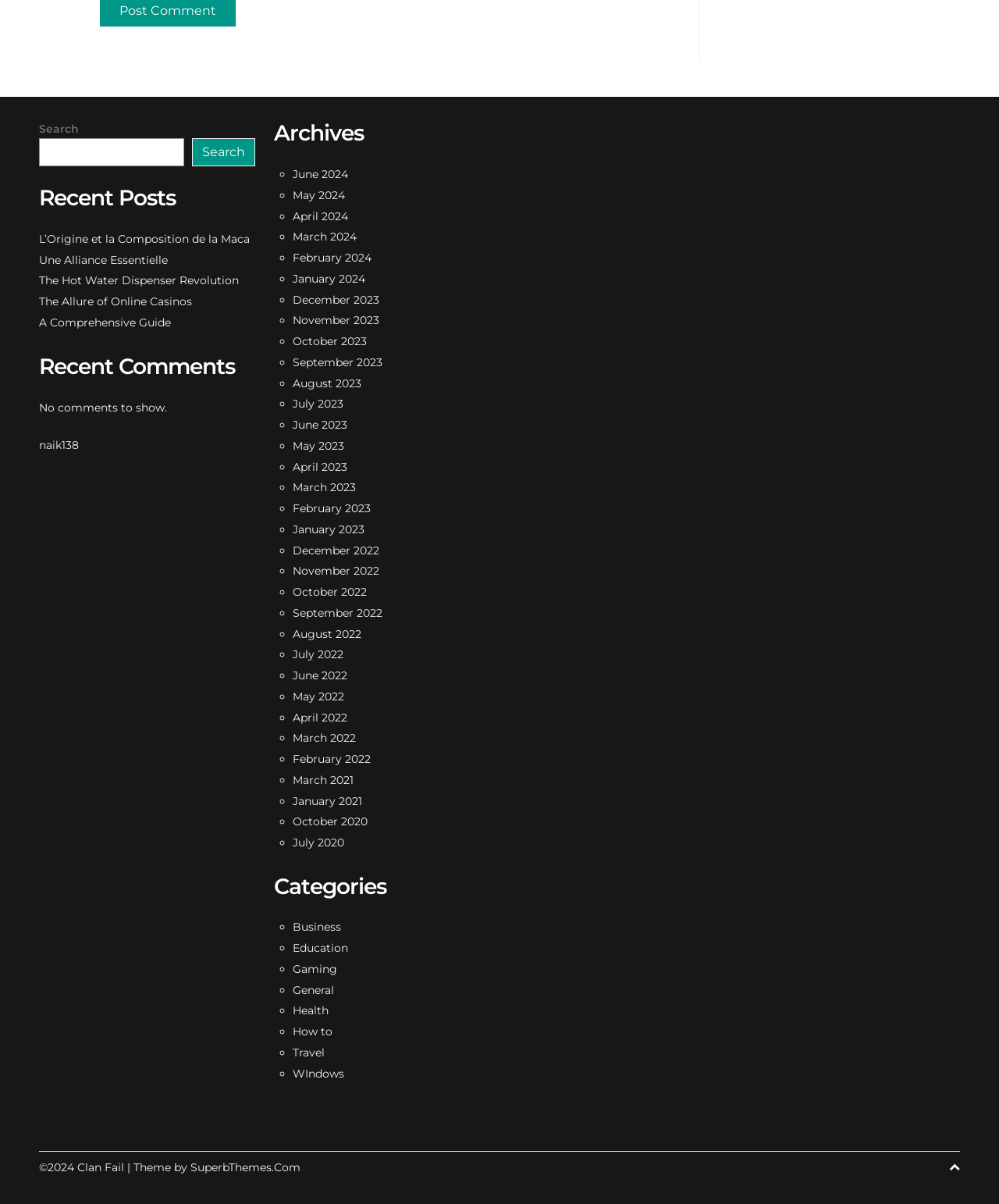For the element described, predict the bounding box coordinates as (top-left x, top-left y, bottom-right x, bottom-right y). All values should be between 0 and 1. Element description: Une Alliance Essentielle

[0.039, 0.21, 0.168, 0.221]